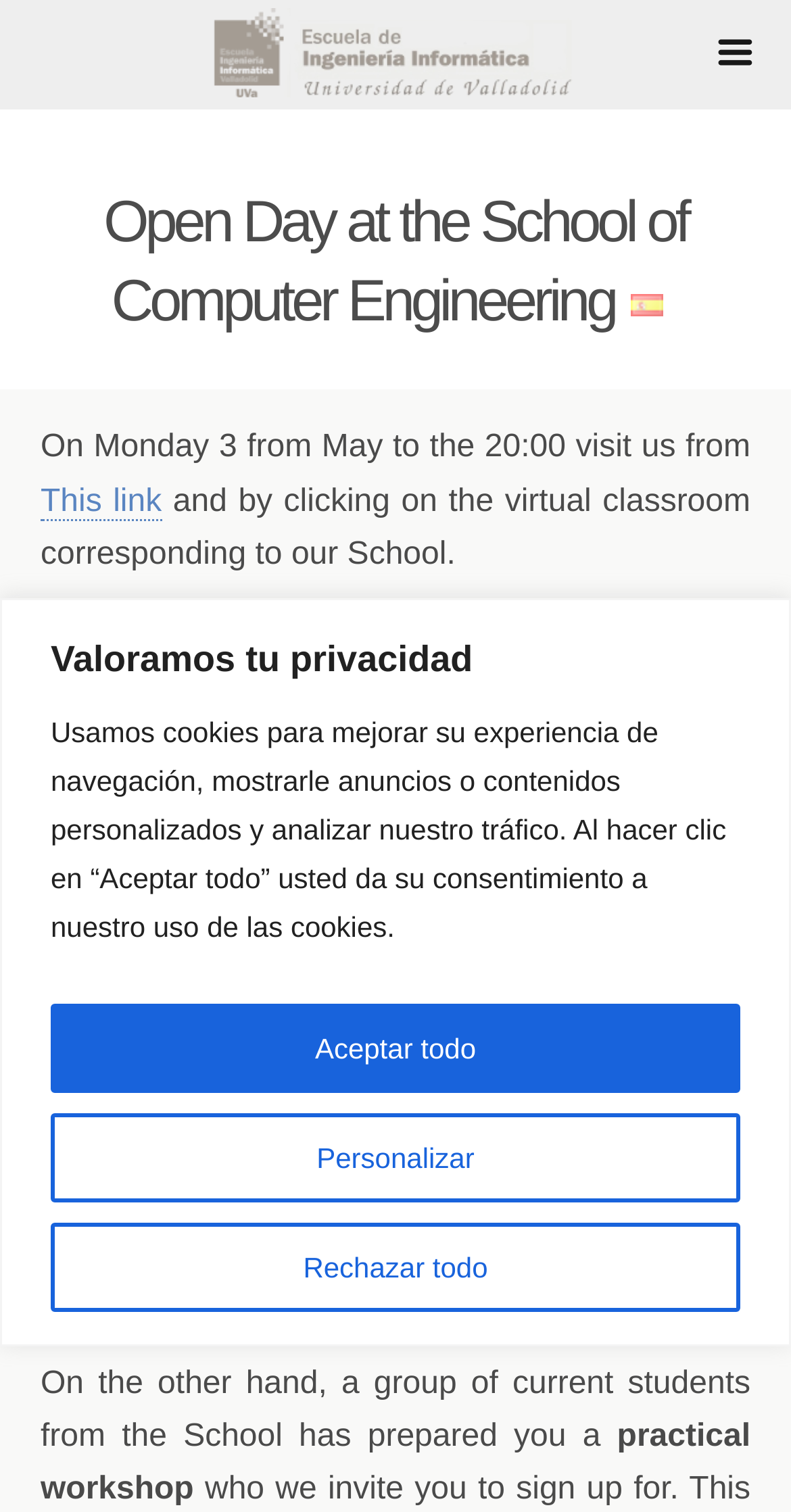What is the event being held on May 3?
Using the image, respond with a single word or phrase.

Open Day